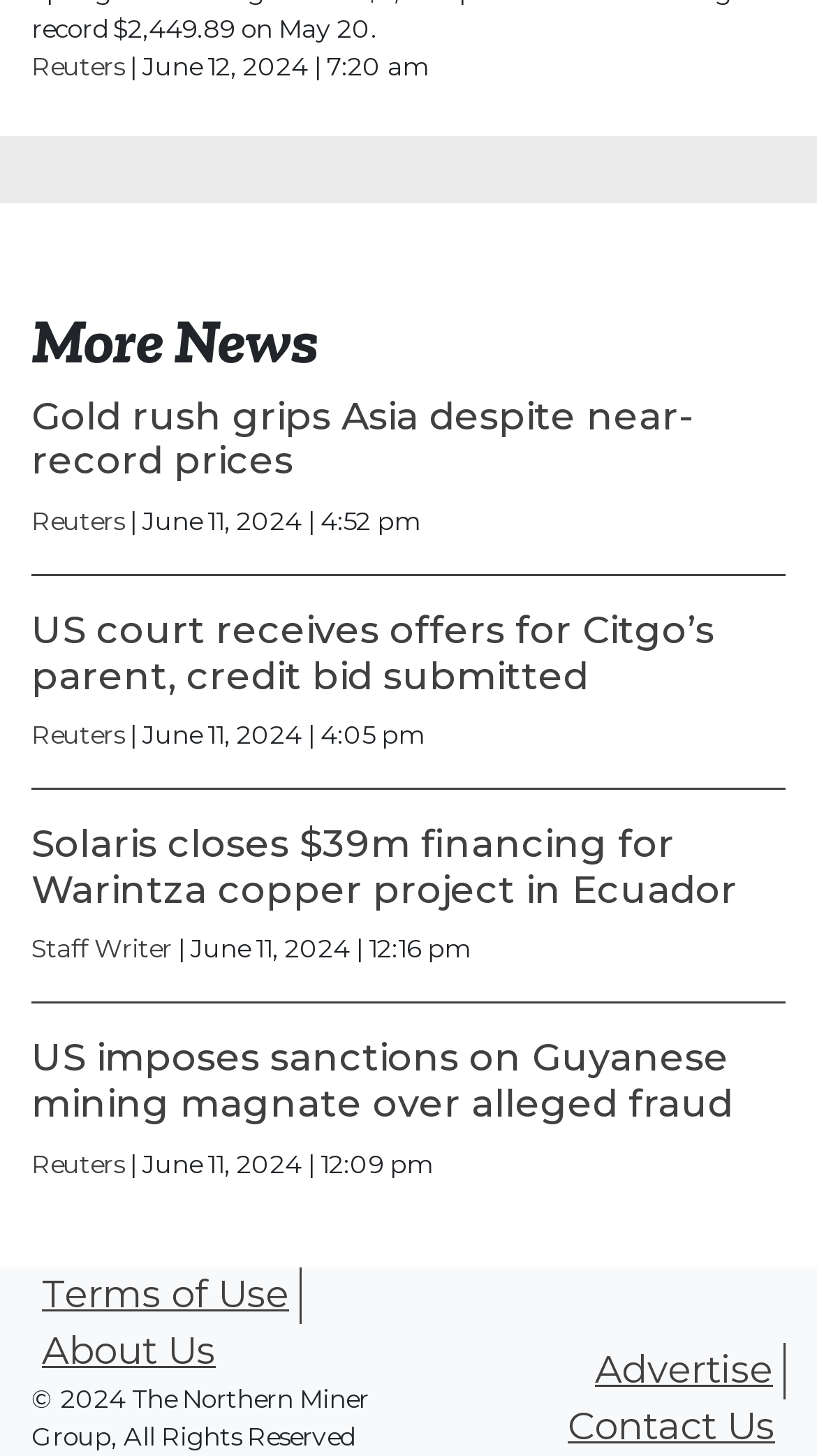What is the topic of the third news article? Refer to the image and provide a one-word or short phrase answer.

Copper project in Ecuador